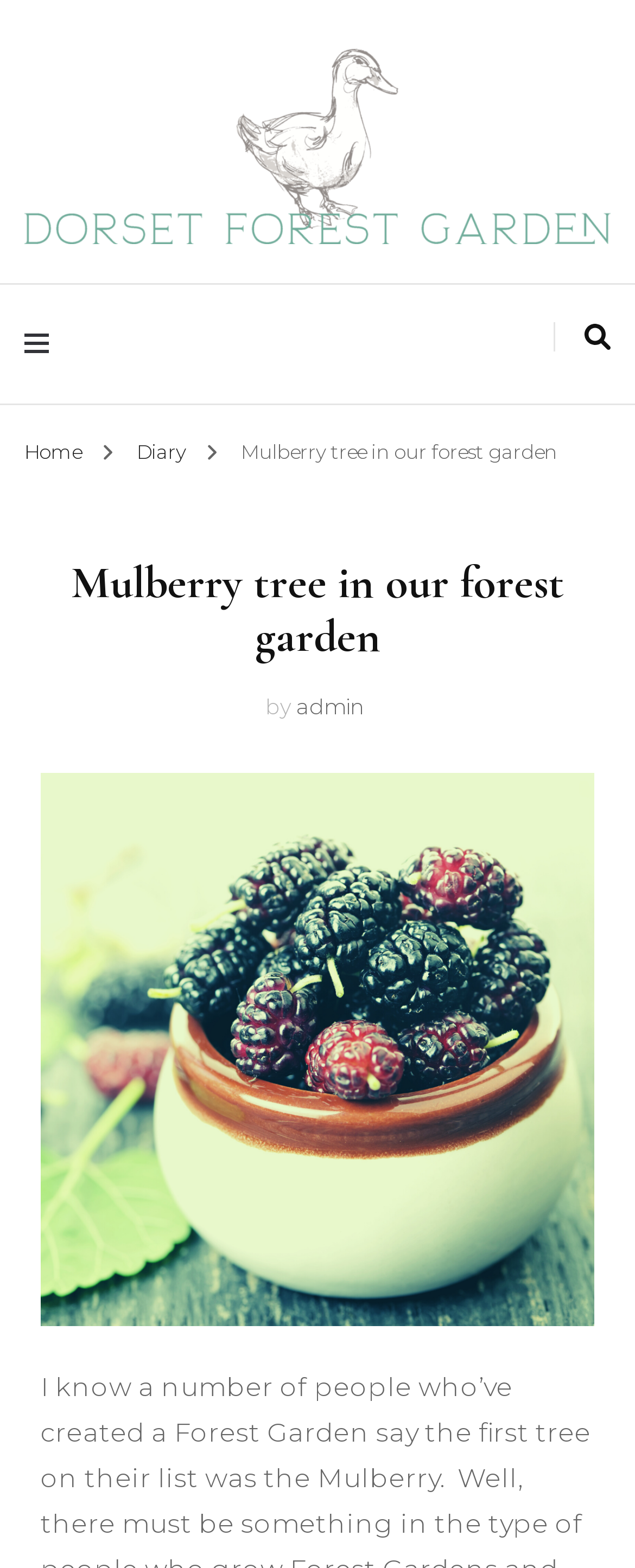Determine the bounding box coordinates in the format (top-left x, top-left y, bottom-right x, bottom-right y). Ensure all values are floating point numbers between 0 and 1. Identify the bounding box of the UI element described by: aria-label="primary menu toggle"

[0.038, 0.205, 0.103, 0.233]